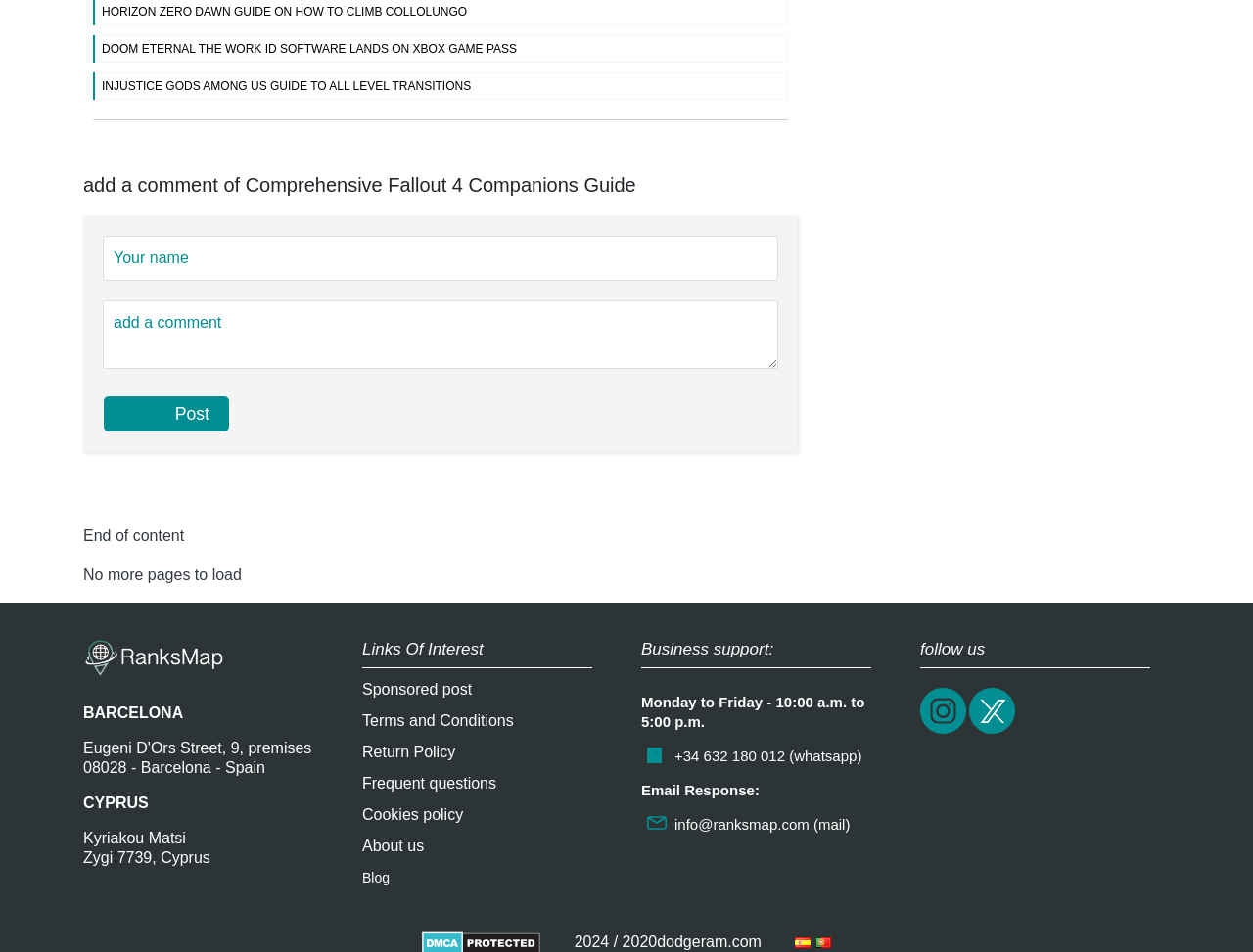Please identify the bounding box coordinates of the clickable area that will fulfill the following instruction: "add a comment". The coordinates should be in the format of four float numbers between 0 and 1, i.e., [left, top, right, bottom].

[0.082, 0.247, 0.621, 0.295]